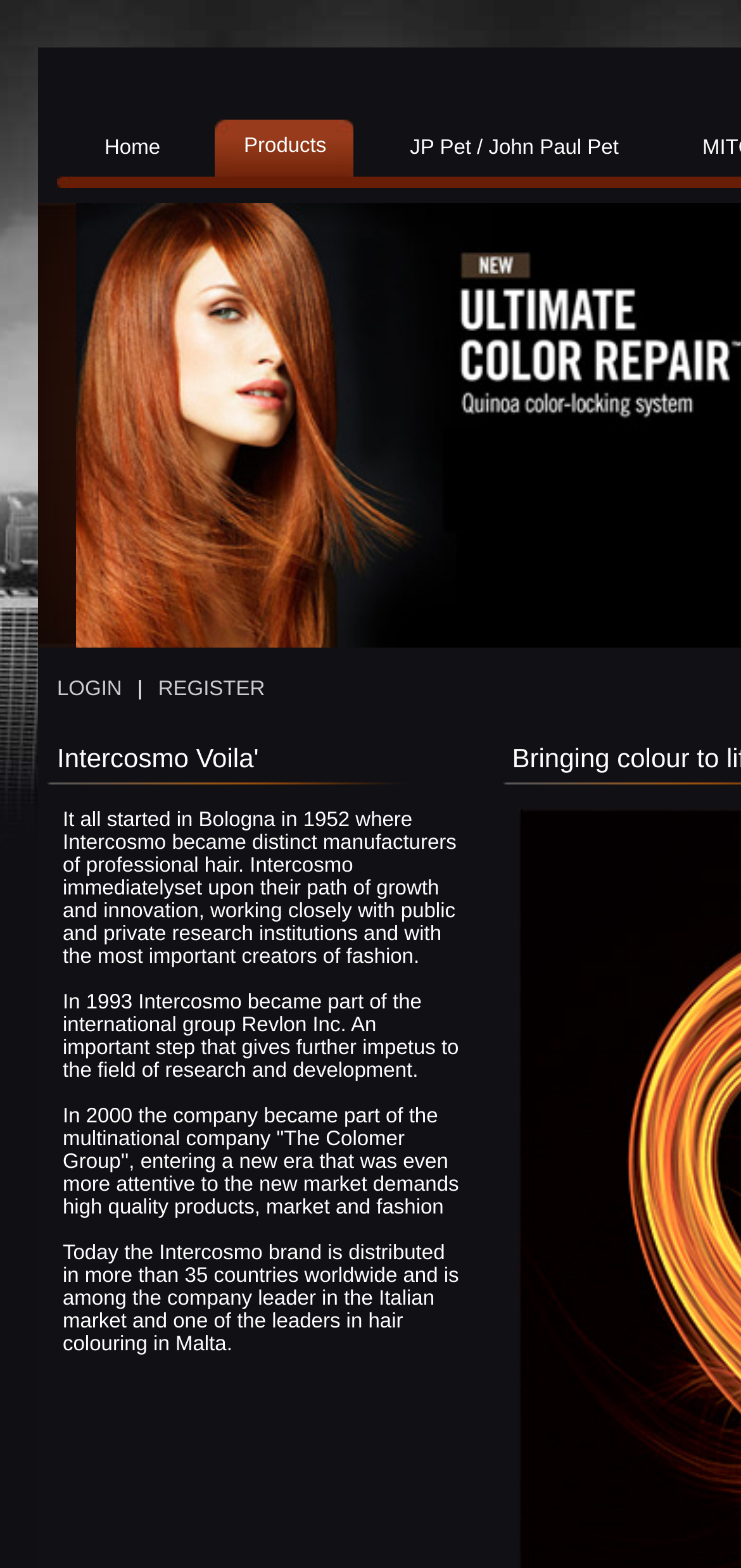Based on the image, please elaborate on the answer to the following question:
Where did Intercosmo become distinct manufacturers of professional hair?

According to the text description, Intercosmo became distinct manufacturers of professional hair in Bologna in 1952.